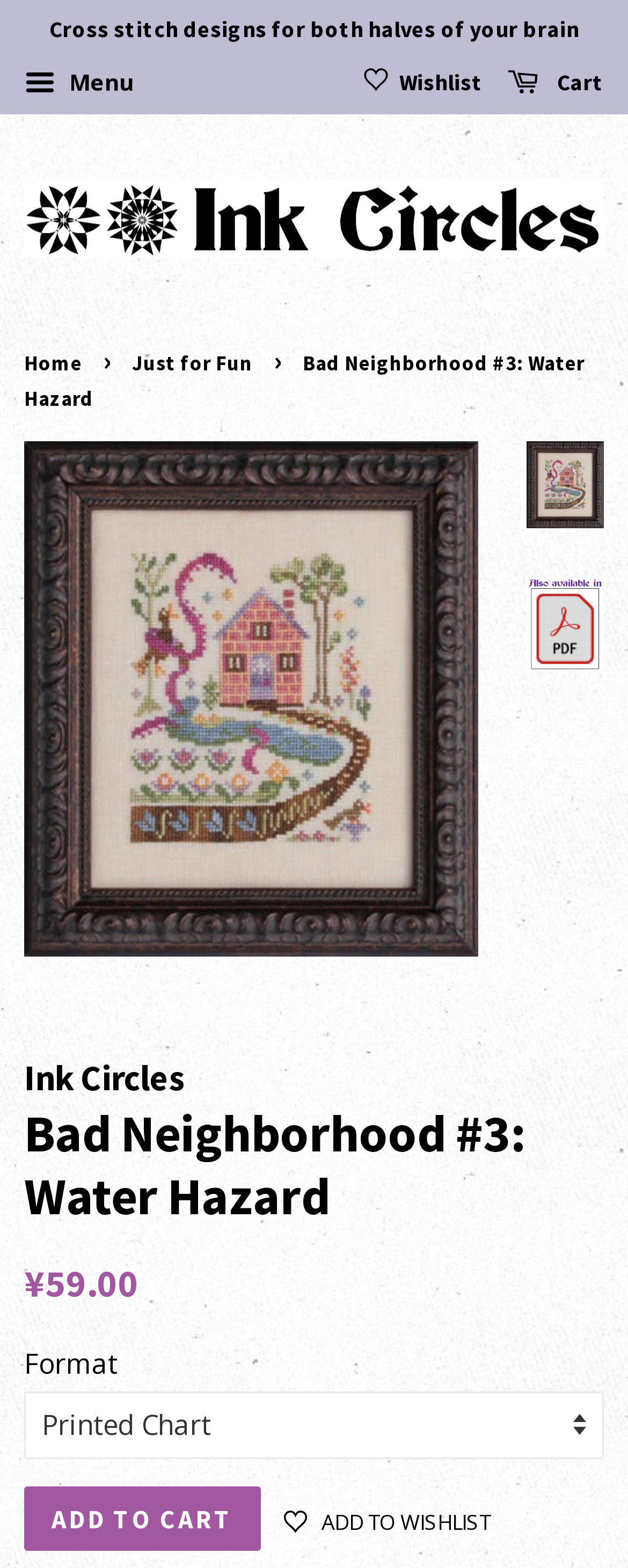Determine the primary headline of the webpage.

Bad Neighborhood #3: Water Hazard